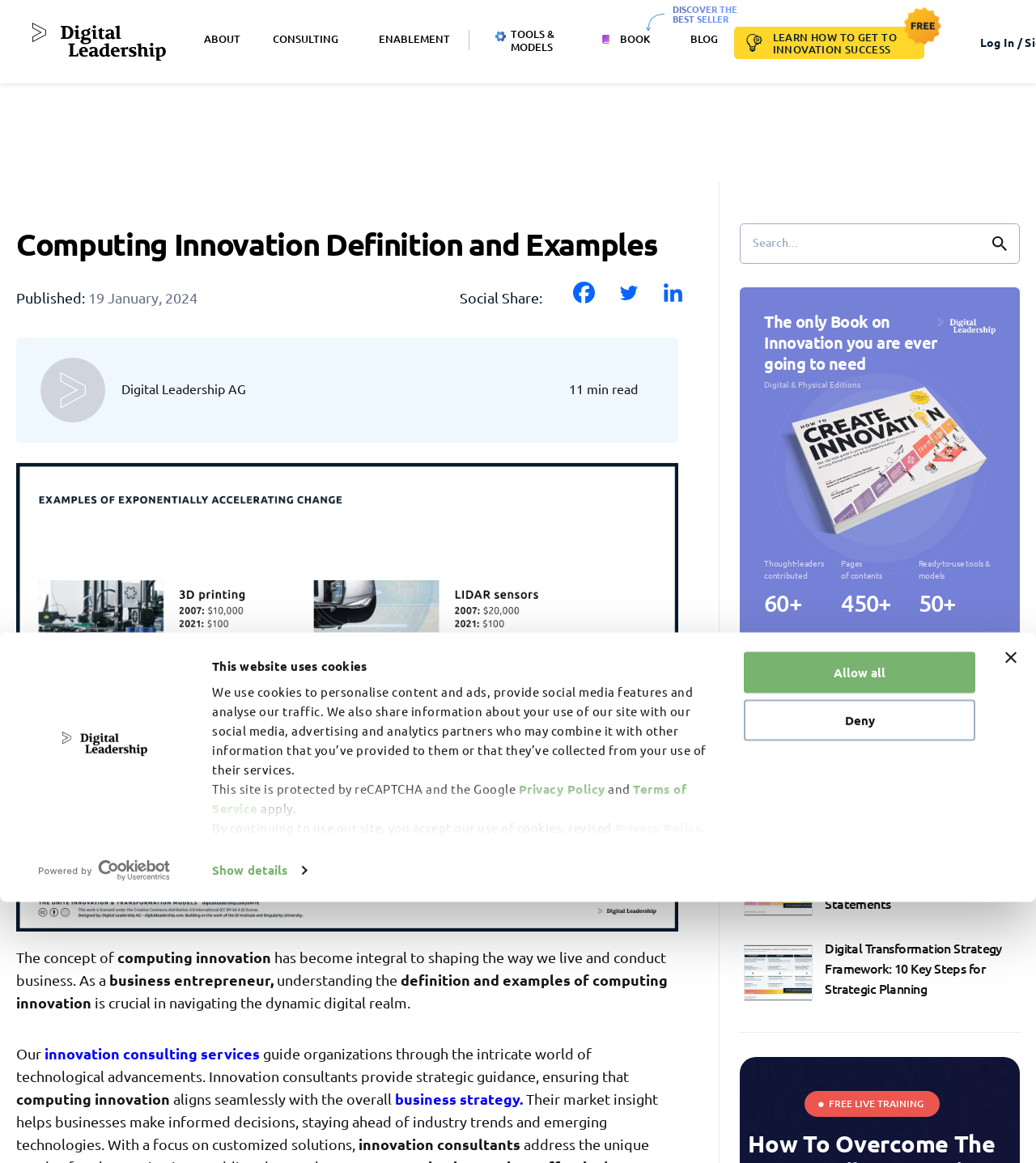Describe all the significant parts and information present on the webpage.

This webpage is about Digital Leadership, a company that provides consulting services in innovation, transformation, and experience design. The page has a prominent banner at the top, which is a cookie consent notification that informs users about the website's use of cookies and provides options to accept or deny them.

Below the banner, there is a navigation menu with several links, including "About", "Consulting", "Enablement", and "Tools & Models". The "About" section has a dropdown menu with links to "About Us", "Partners", "Founder", and other related pages.

The main content area of the page is divided into several sections. The first section has a heading "Get your business to the next level now" and a call-to-action button "LET'S TALK!" that encourages users to book a free call with the company's team.

The next section is about innovation coaching, with a link to discover the innovation assessment. This is followed by a section on corporate training programs, which lists several frameworks for successful growth, including strategy, innovation, transformation, and change.

The page also features a section on tools and models, with links to various unite models, including the UNITE Business Model Canvas, which has a featured image and a download count of 6817.

Throughout the page, there are several images, including logos, icons, and featured images, which add visual appeal to the content. The overall layout is organized, with clear headings and concise text that effectively communicates the company's services and offerings.